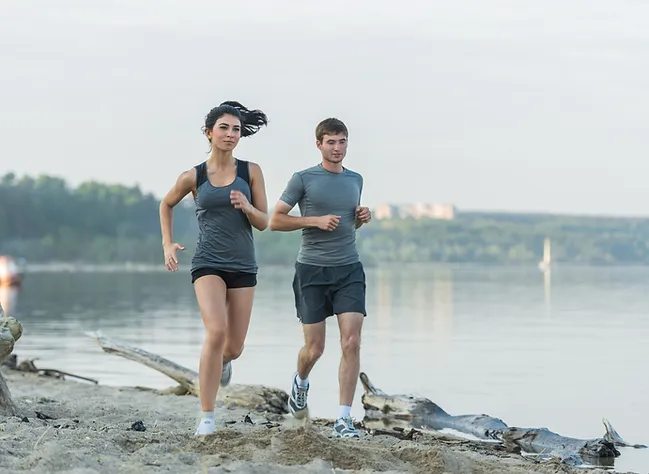Answer the following query concisely with a single word or phrase:
What is the purpose of the scene?

To highlight training on vacation